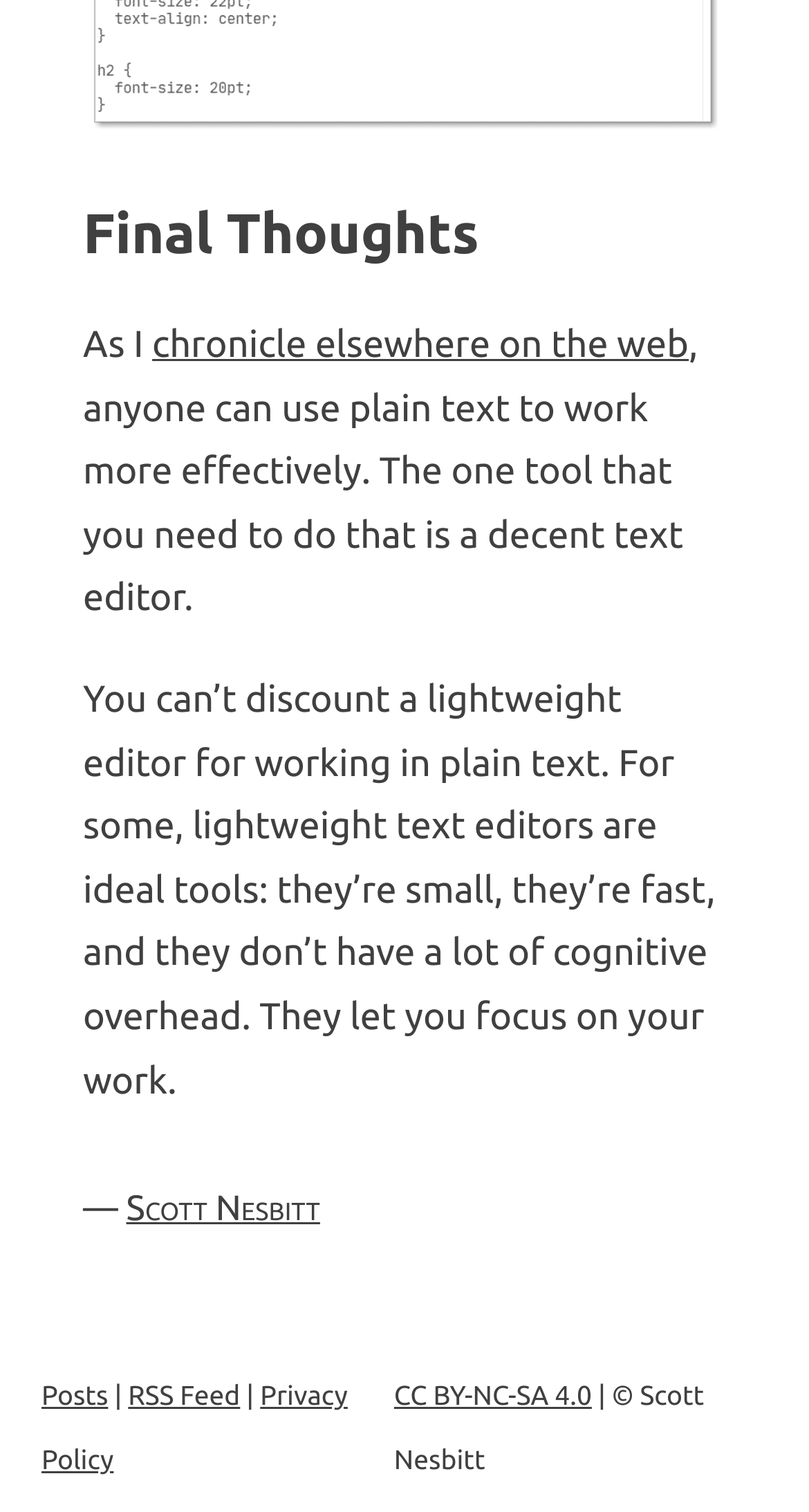Identify the bounding box for the UI element described as: "Scott Nesbitt". The coordinates should be four float numbers between 0 and 1, i.e., [left, top, right, bottom].

[0.156, 0.787, 0.396, 0.813]